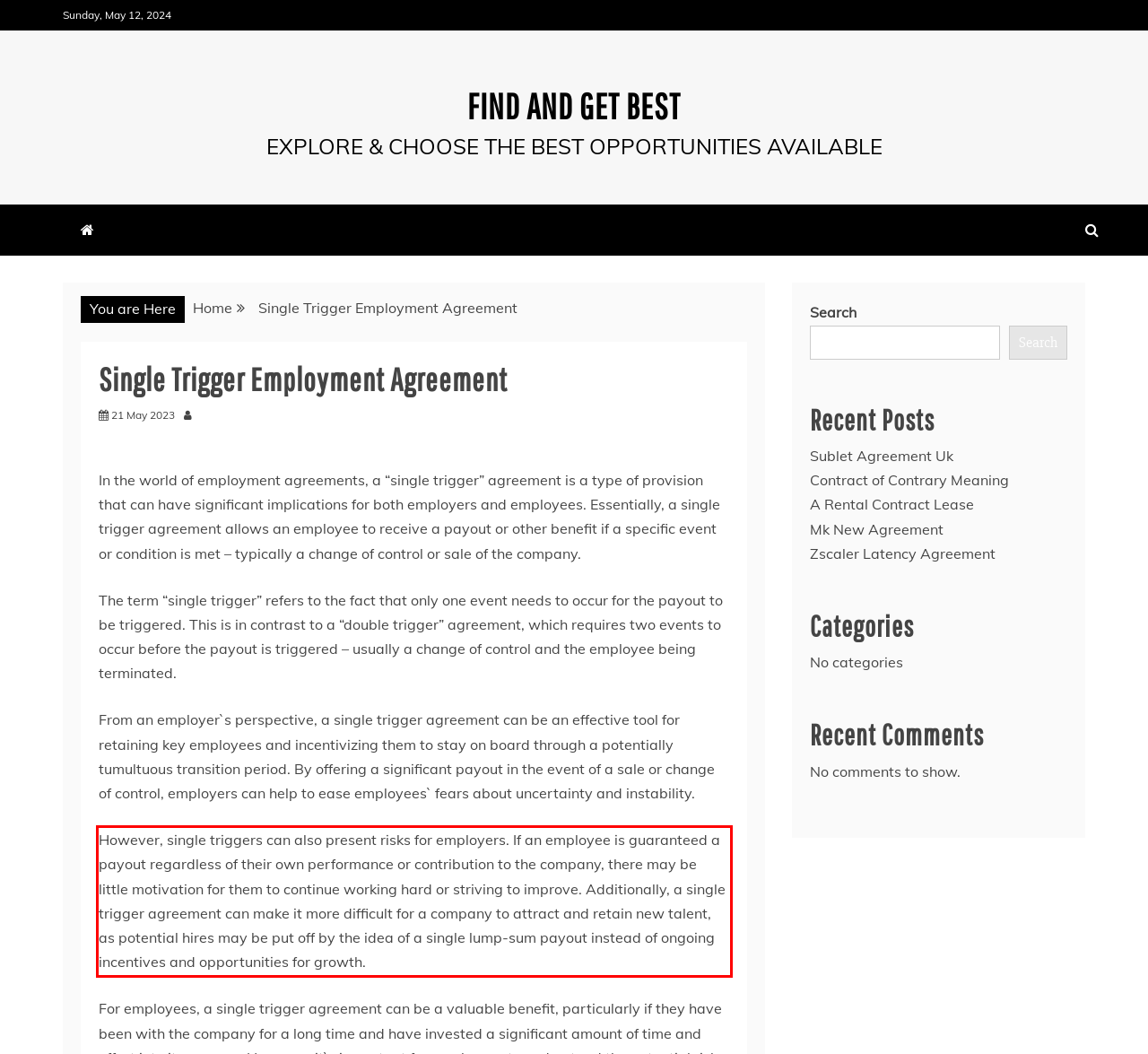Your task is to recognize and extract the text content from the UI element enclosed in the red bounding box on the webpage screenshot.

However, single triggers can also present risks for employers. If an employee is guaranteed a payout regardless of their own performance or contribution to the company, there may be little motivation for them to continue working hard or striving to improve. Additionally, a single trigger agreement can make it more difficult for a company to attract and retain new talent, as potential hires may be put off by the idea of a single lump-sum payout instead of ongoing incentives and opportunities for growth.